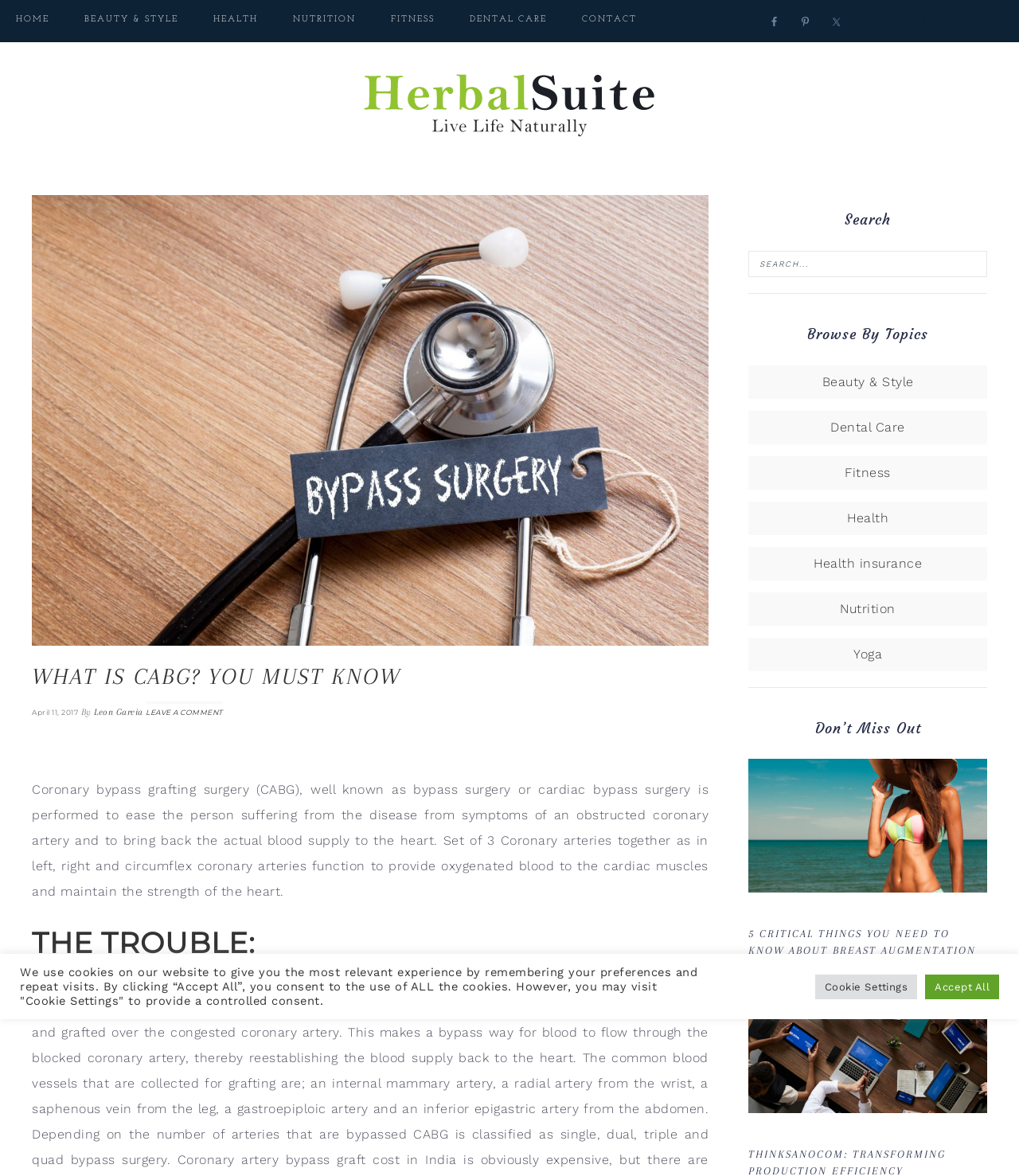Kindly determine the bounding box coordinates for the clickable area to achieve the given instruction: "Search for something".

[0.884, 0.005, 0.997, 0.026]